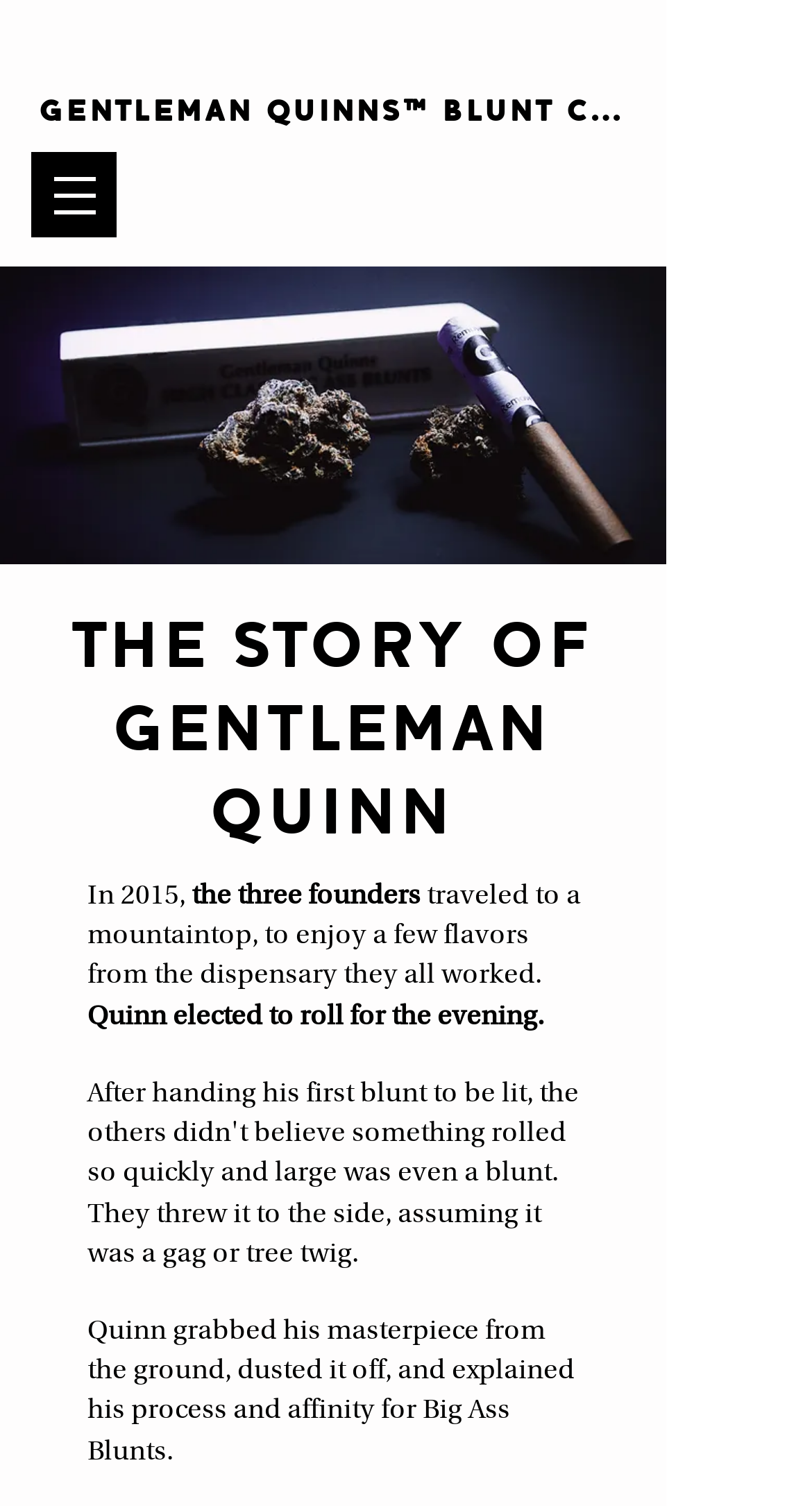What is the story of Gentleman Quinn about?
Answer the question with detailed information derived from the image.

The story of Gentleman Quinn is about the three founders who traveled to a mountaintop, enjoyed flavors from a dispensary, and Quinn's process and affinity for Big Ass Blunts, as described in the static text elements on the webpage.